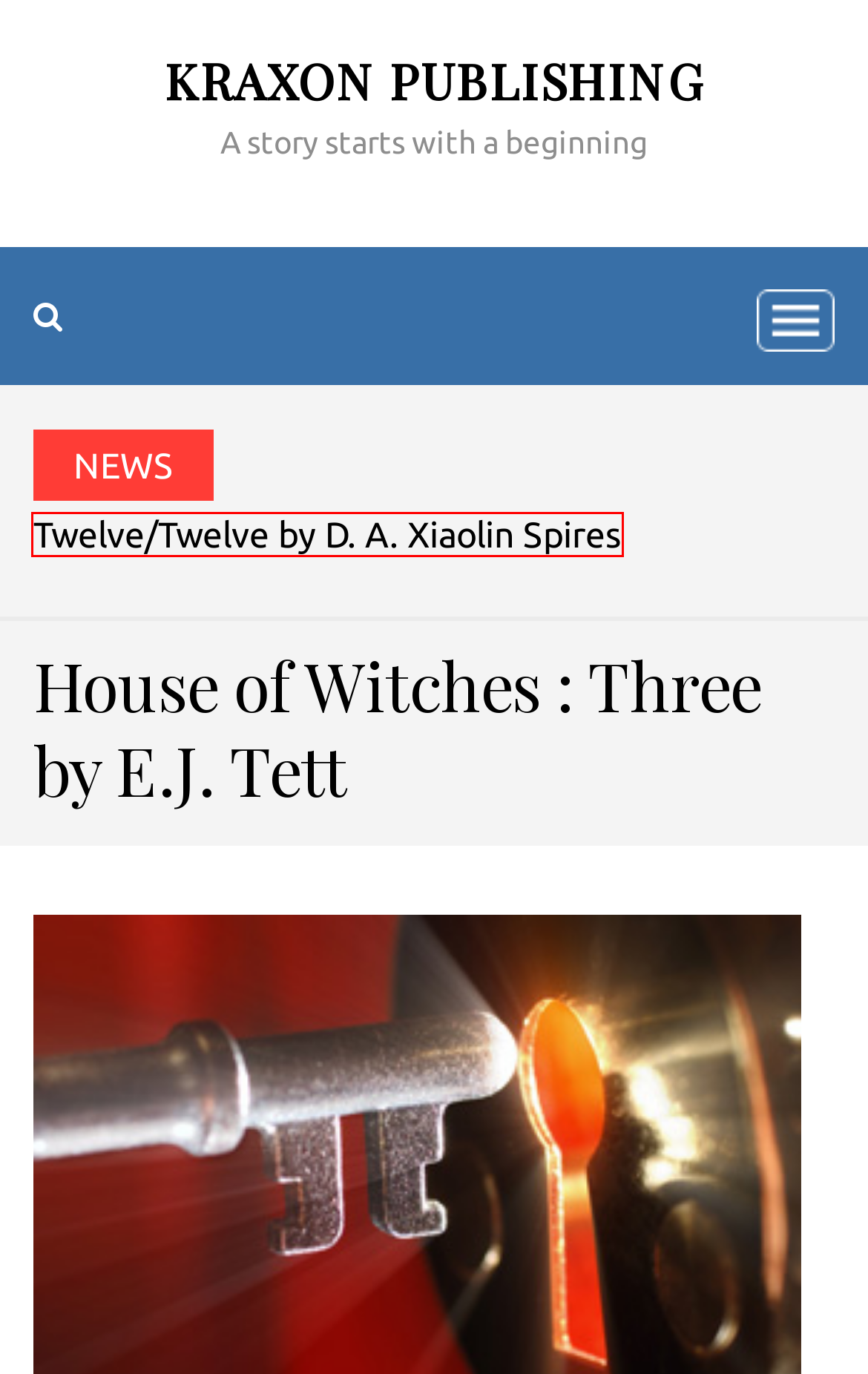Analyze the webpage screenshot with a red bounding box highlighting a UI element. Select the description that best matches the new webpage after clicking the highlighted element. Here are the options:
A. News – Kraxon Publishing
B. Honestly, it wasn’t my fault by Susan Boulton – Kraxon Publishing
C. Kraxon | Science Fiction & Fantasy forum
D. Submissions – Kraxon Publishing
E. The Immortal Benedict Calhoun by E.J. Tett – Kraxon Publishing
F. House of Witches : Six by E.J. Tett – Kraxon Publishing
G. The Purple Demon – Kraxon Publishing
H. Cookies – Kraxon Publishing

B